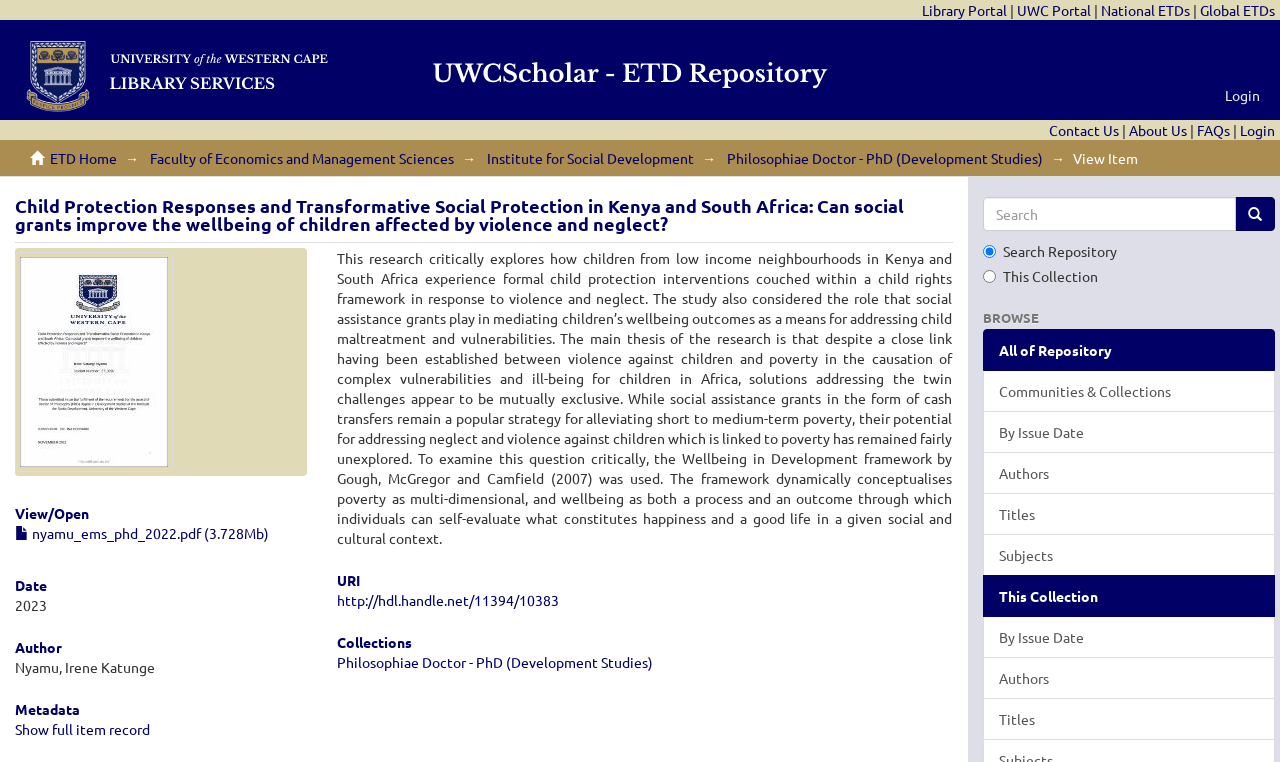Locate the bounding box of the UI element defined by this description: "Contact Us". The coordinates should be given as four float numbers between 0 and 1, formatted as [left, top, right, bottom].

[0.82, 0.159, 0.874, 0.182]